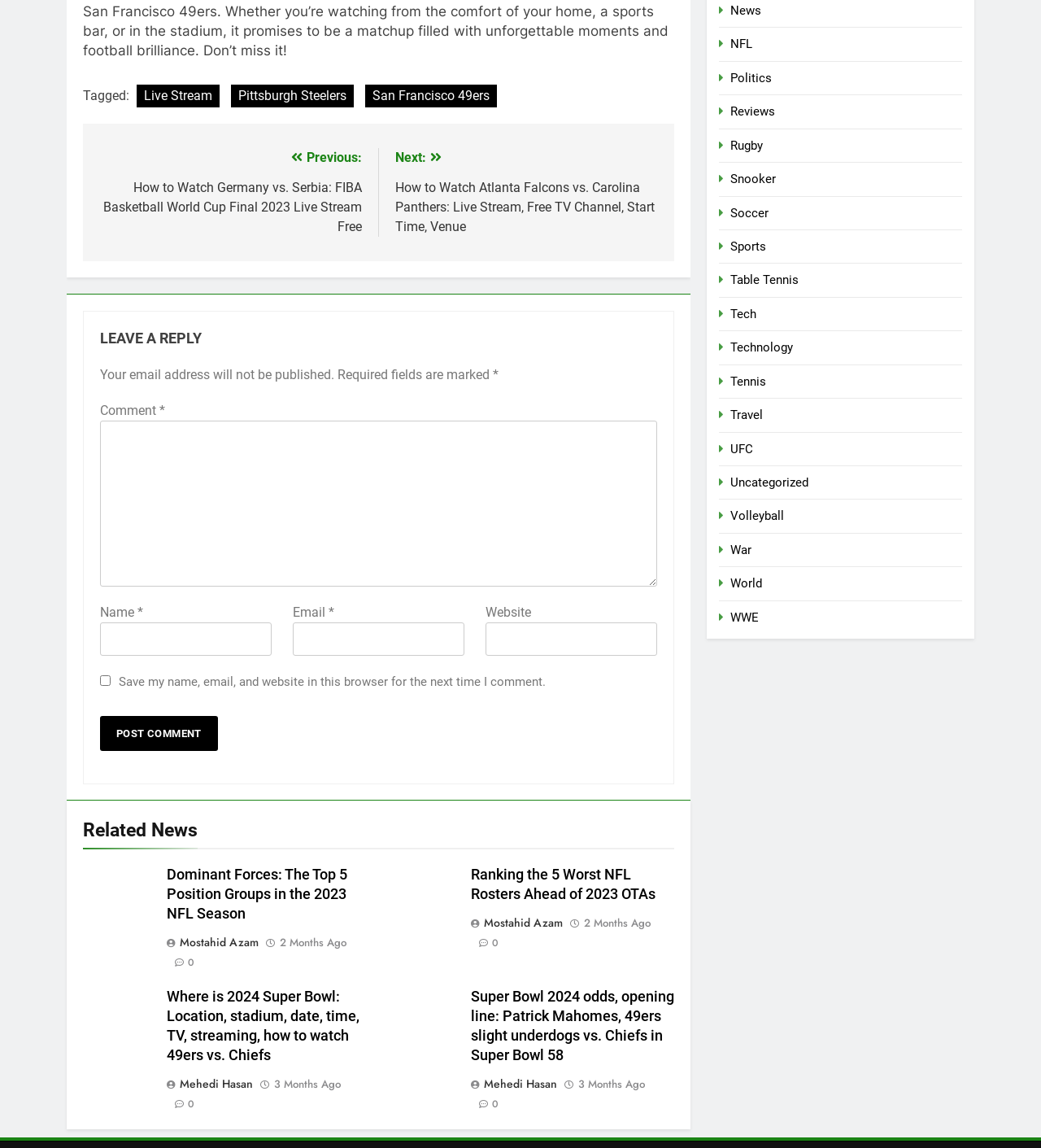Please identify the bounding box coordinates of the clickable area that will allow you to execute the instruction: "Leave a reply".

[0.096, 0.06, 0.631, 0.079]